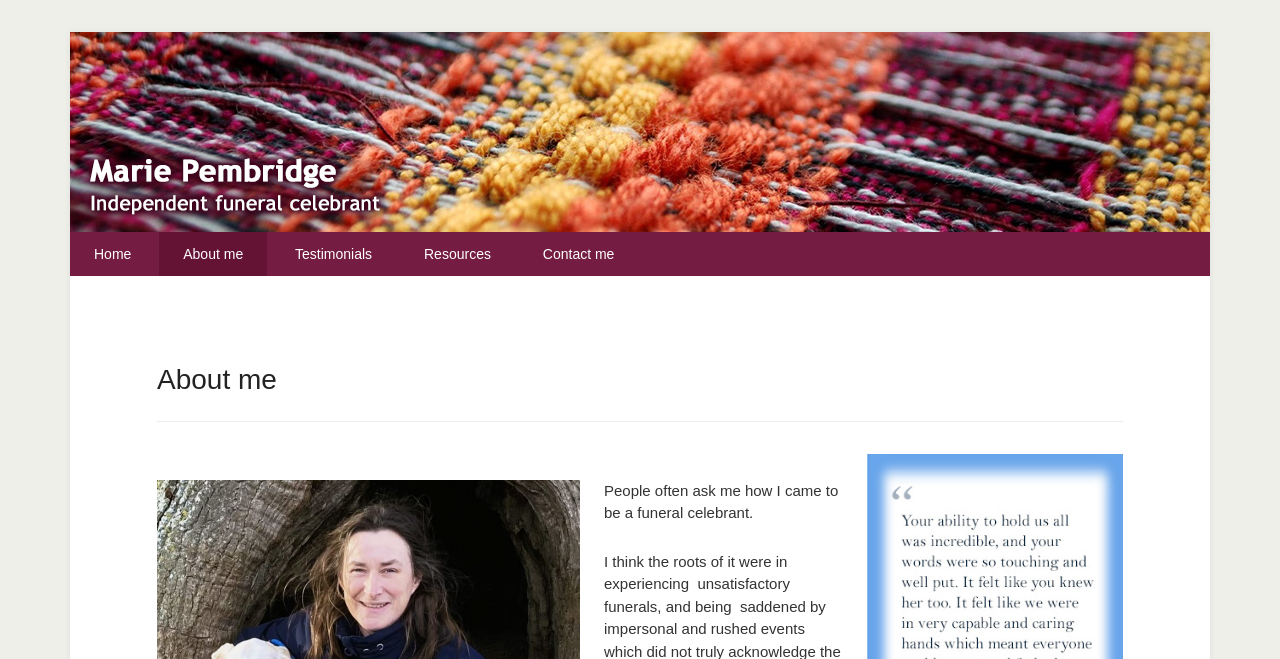Provide the bounding box coordinates of the HTML element described by the text: "Privacy Policy". The coordinates should be in the format [left, top, right, bottom] with values between 0 and 1.

None